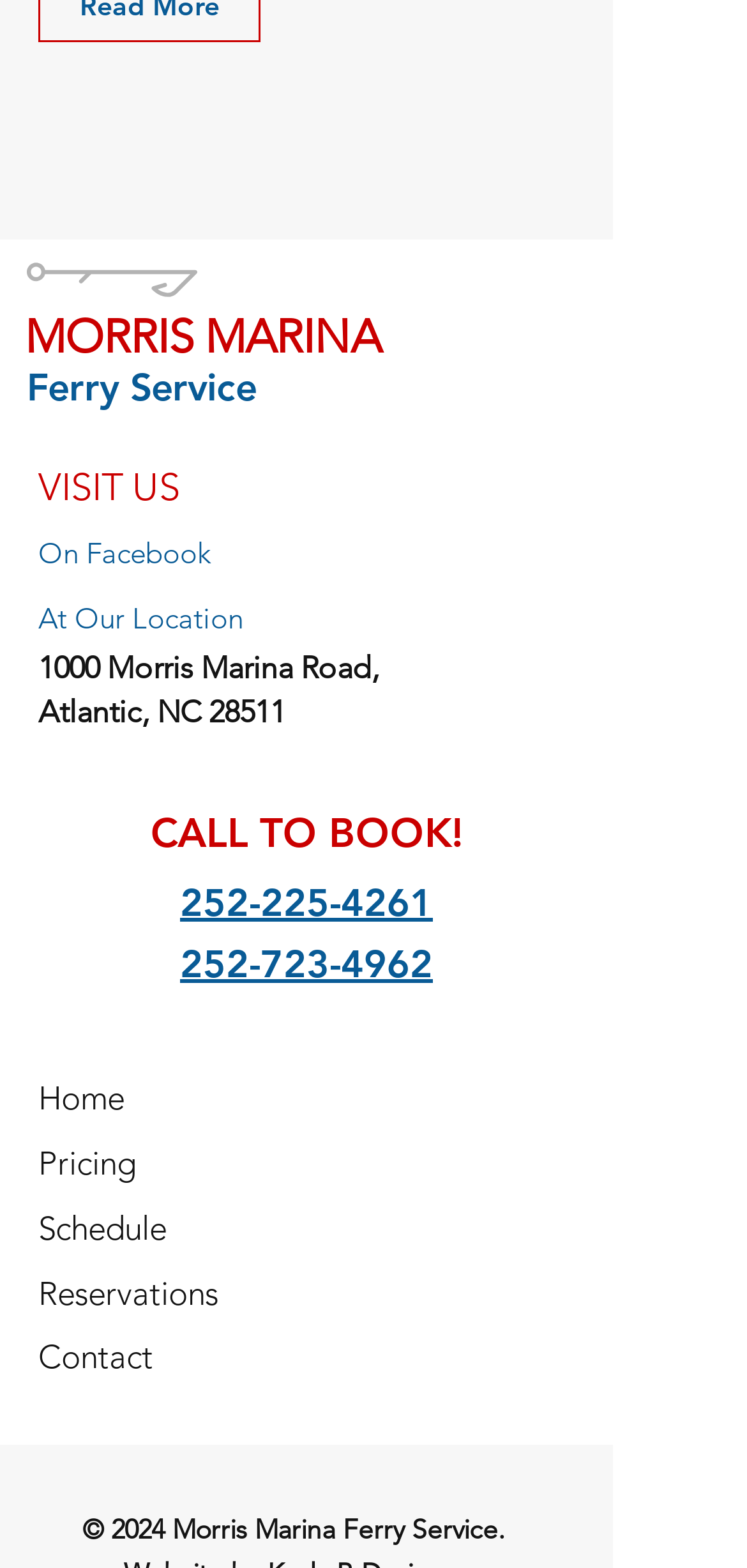Please identify the bounding box coordinates of the element's region that needs to be clicked to fulfill the following instruction: "check Ferry Service". The bounding box coordinates should consist of four float numbers between 0 and 1, i.e., [left, top, right, bottom].

[0.036, 0.233, 0.344, 0.262]